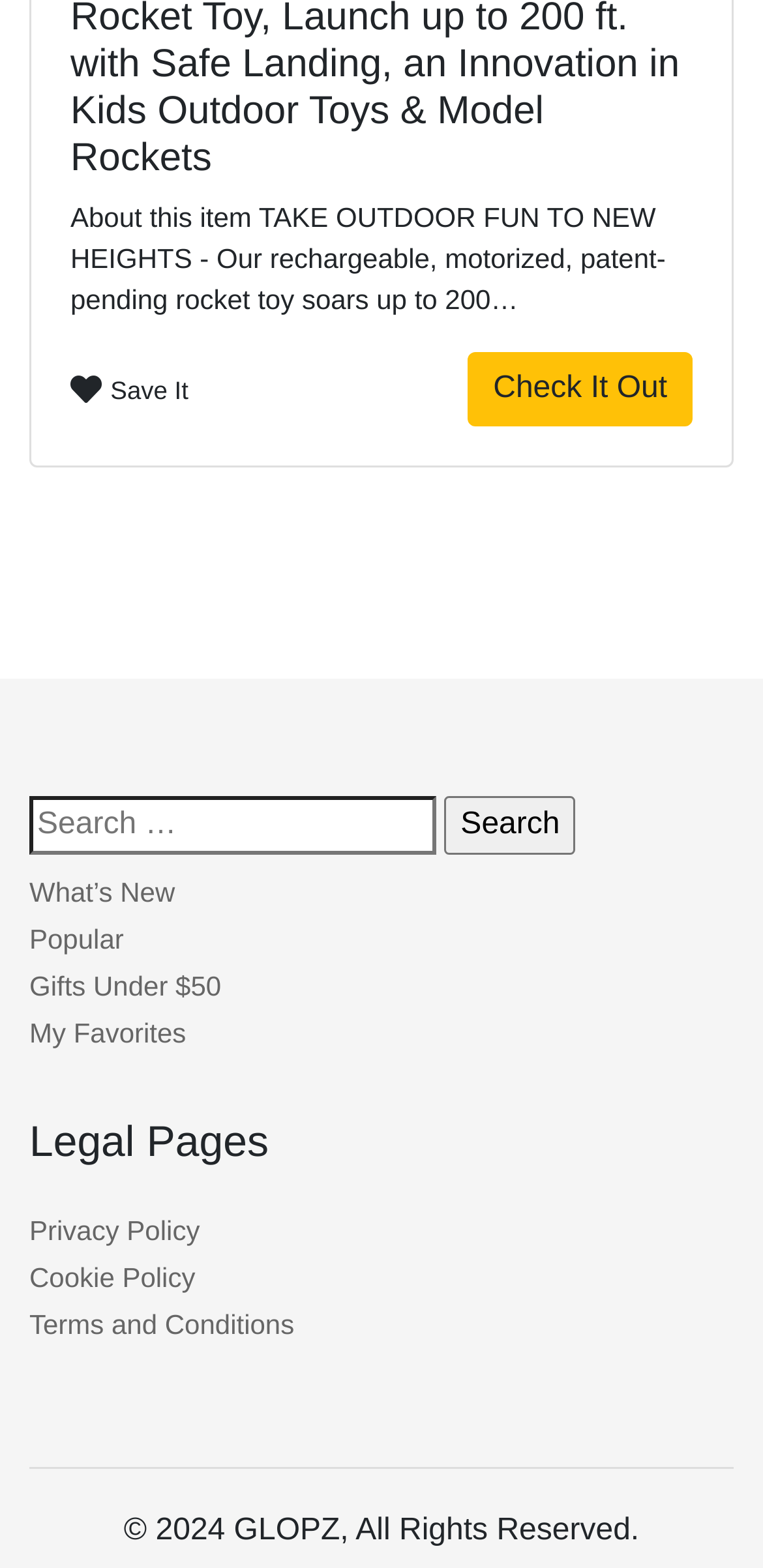Please examine the image and answer the question with a detailed explanation:
What is the copyright year?

The copyright year can be found in the StaticText element at the bottom of the page, which reads '© 2024 GLOPZ, All Rights Reserved'.